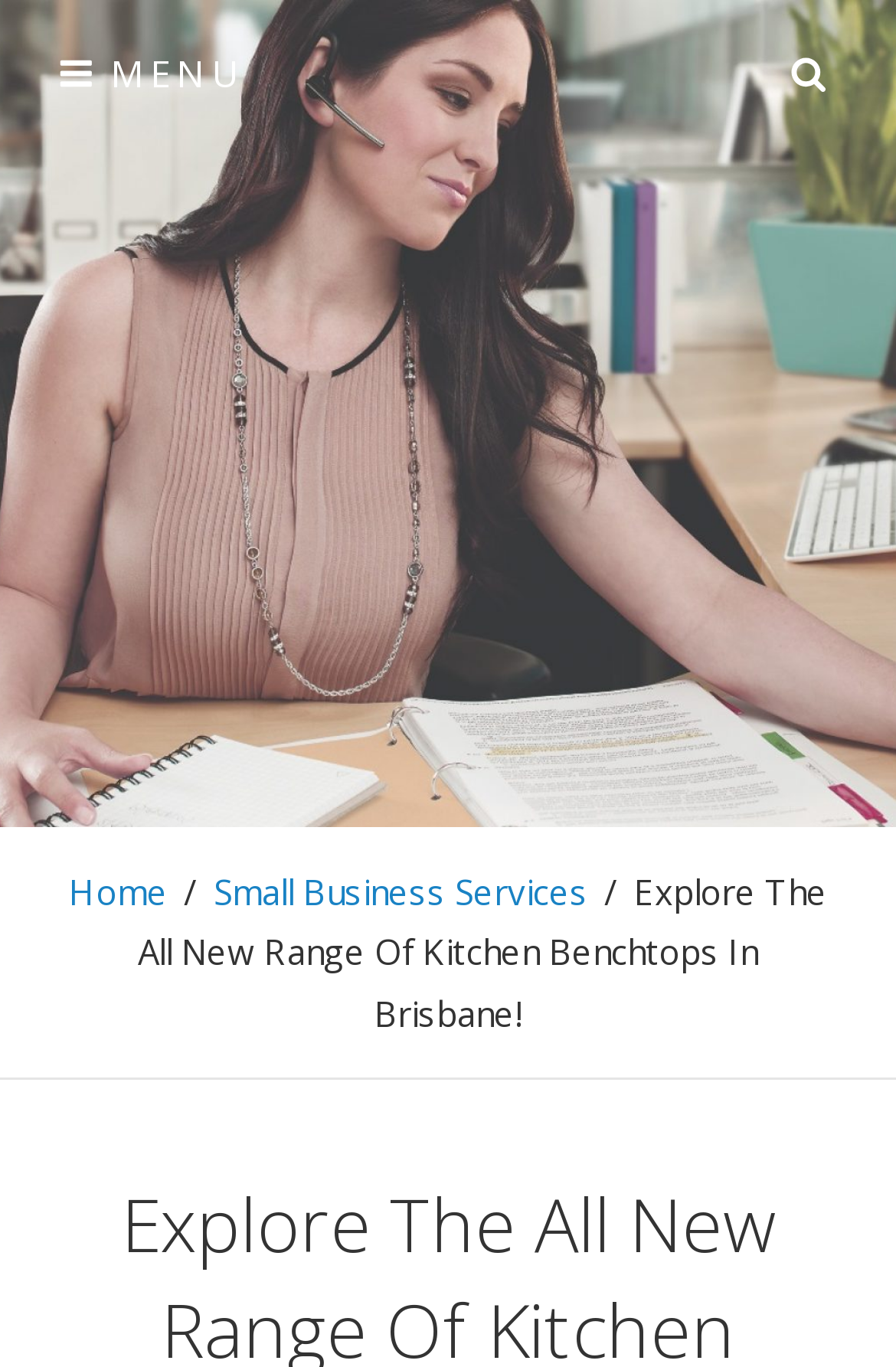Provide a brief response to the question using a single word or phrase: 
What is the tagline or slogan of the company?

Get your Business Fixed